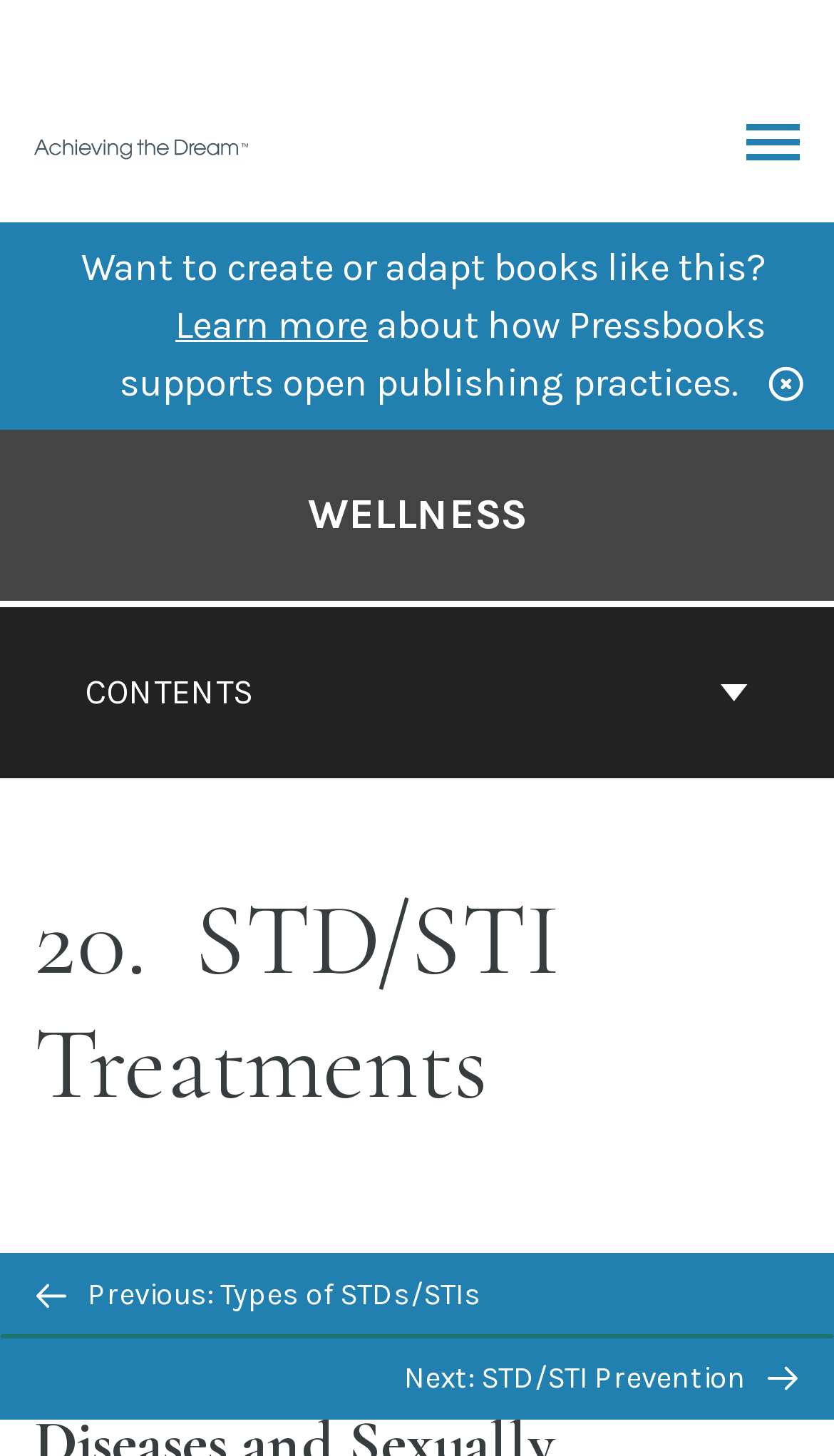Based on the element description: "Learn more", identify the bounding box coordinates for this UI element. The coordinates must be four float numbers between 0 and 1, listed as [left, top, right, bottom].

[0.21, 0.207, 0.441, 0.239]